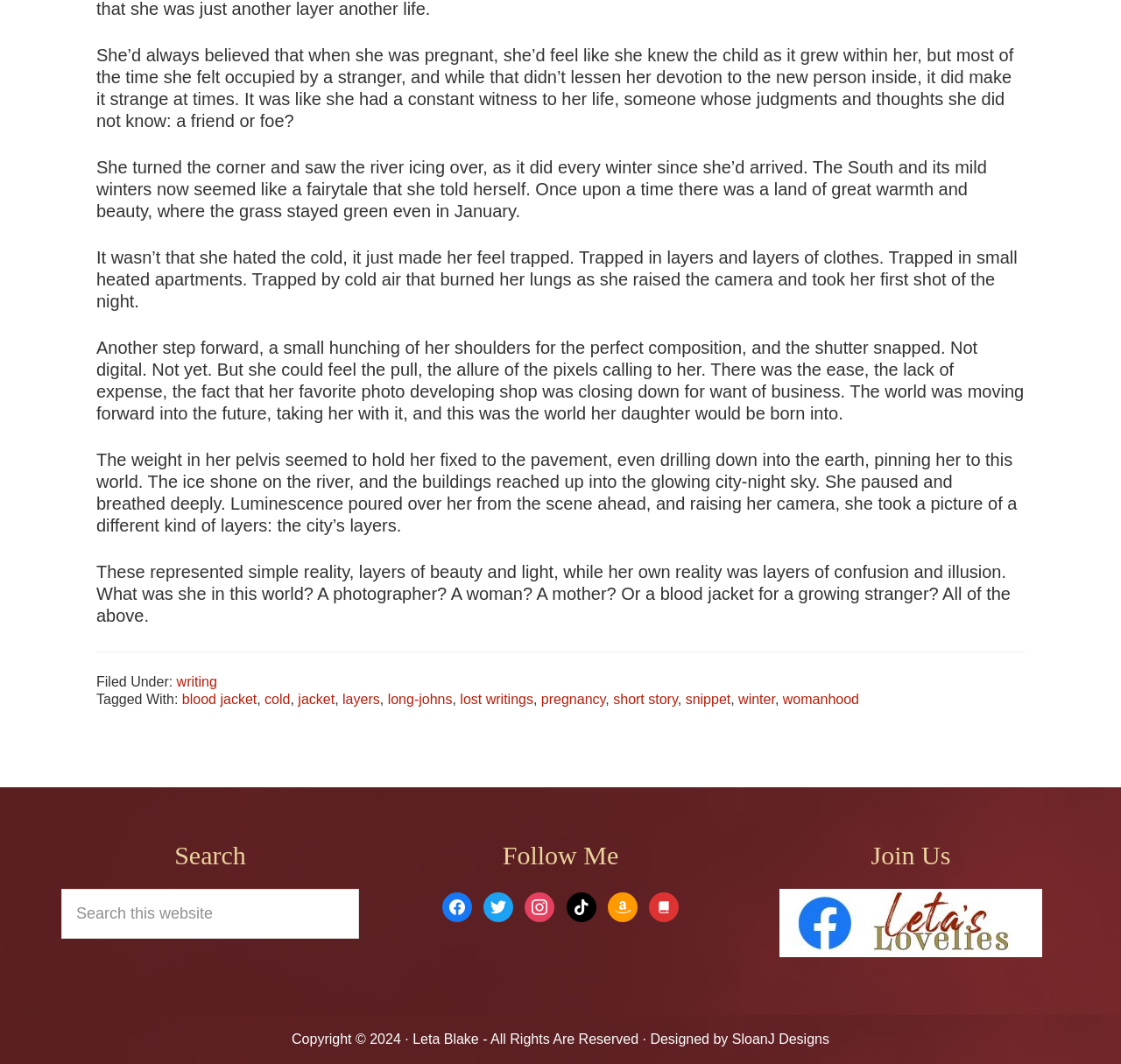Please indicate the bounding box coordinates for the clickable area to complete the following task: "View posts tagged with winter". The coordinates should be specified as four float numbers between 0 and 1, i.e., [left, top, right, bottom].

[0.659, 0.651, 0.691, 0.665]